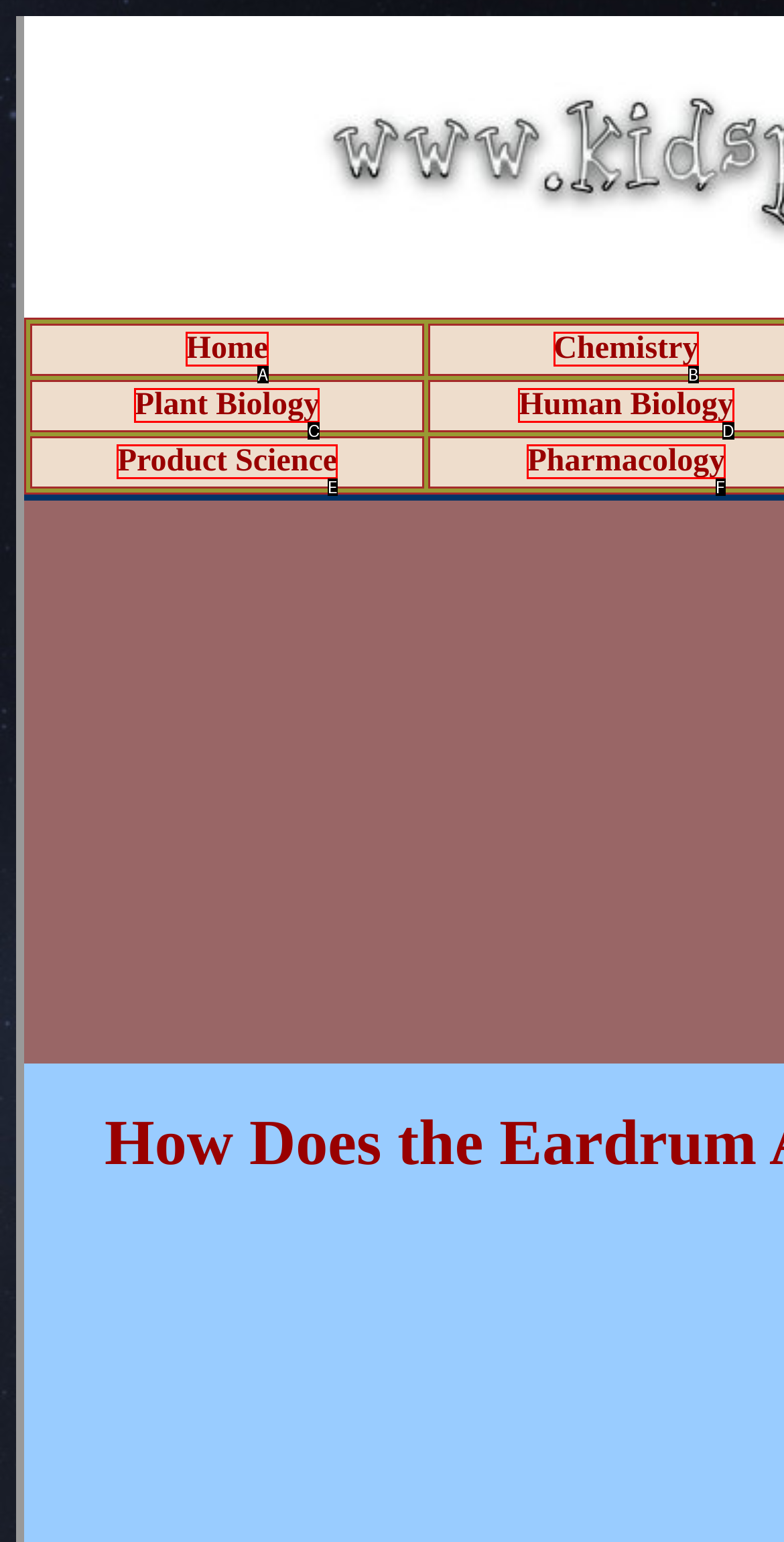Select the HTML element that matches the description: Home
Respond with the letter of the correct choice from the given options directly.

A